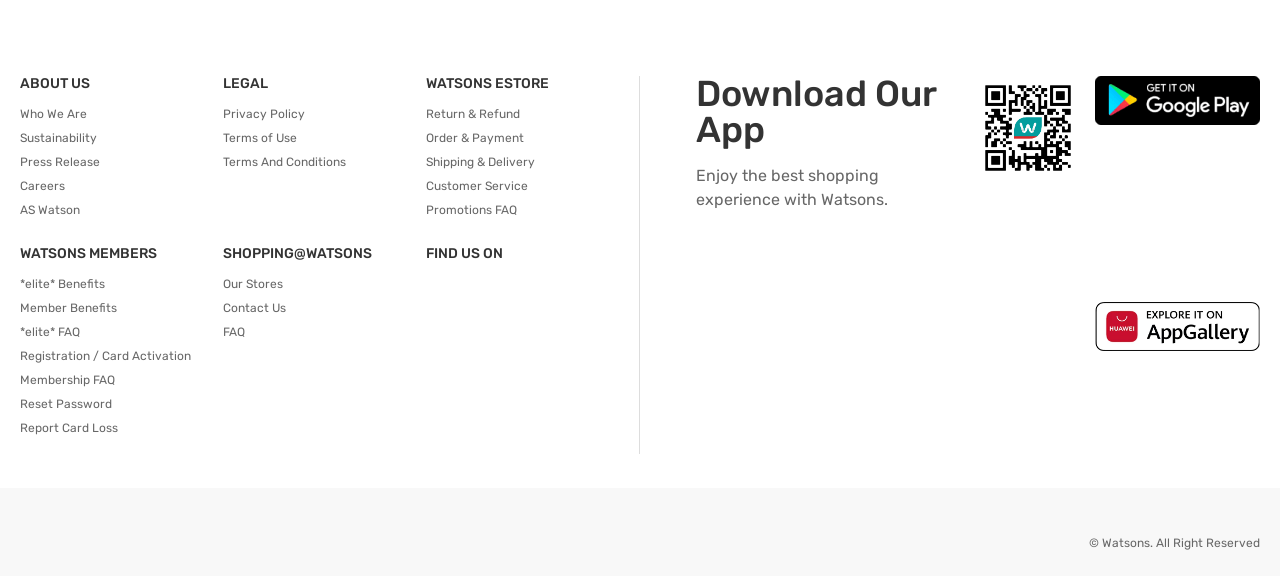Please identify the coordinates of the bounding box that should be clicked to fulfill this instruction: "View Watsons' promotions FAQ".

[0.333, 0.352, 0.404, 0.377]